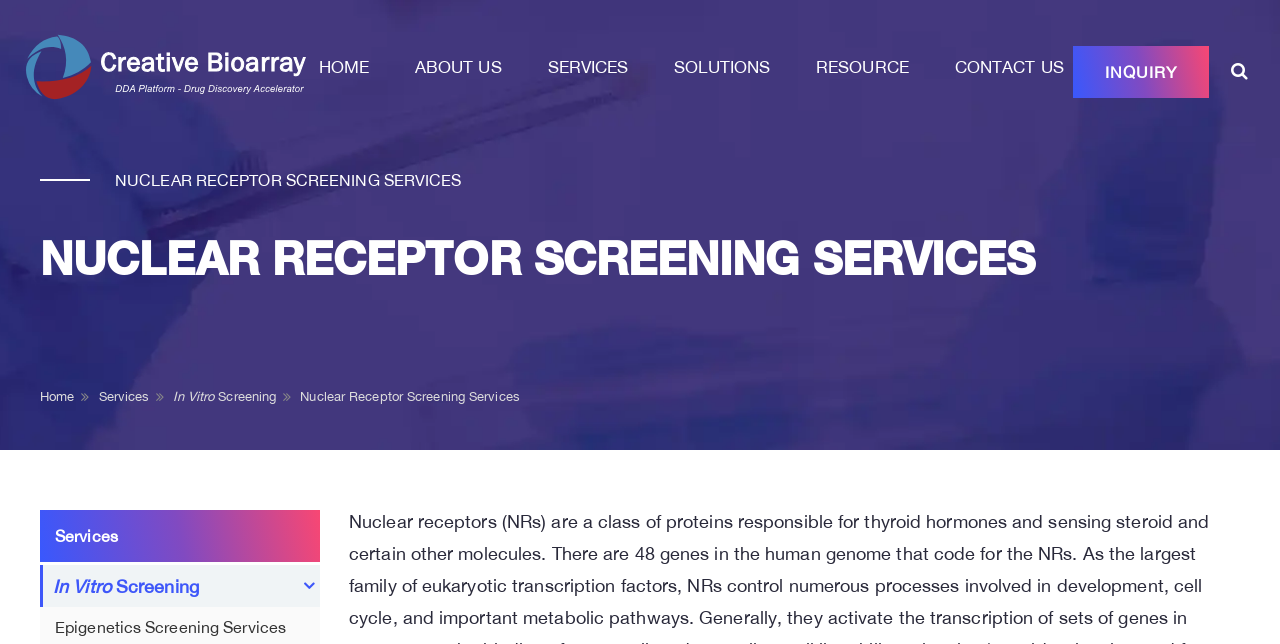Answer the question in one word or a short phrase:
How many links are there in the footer section?

4